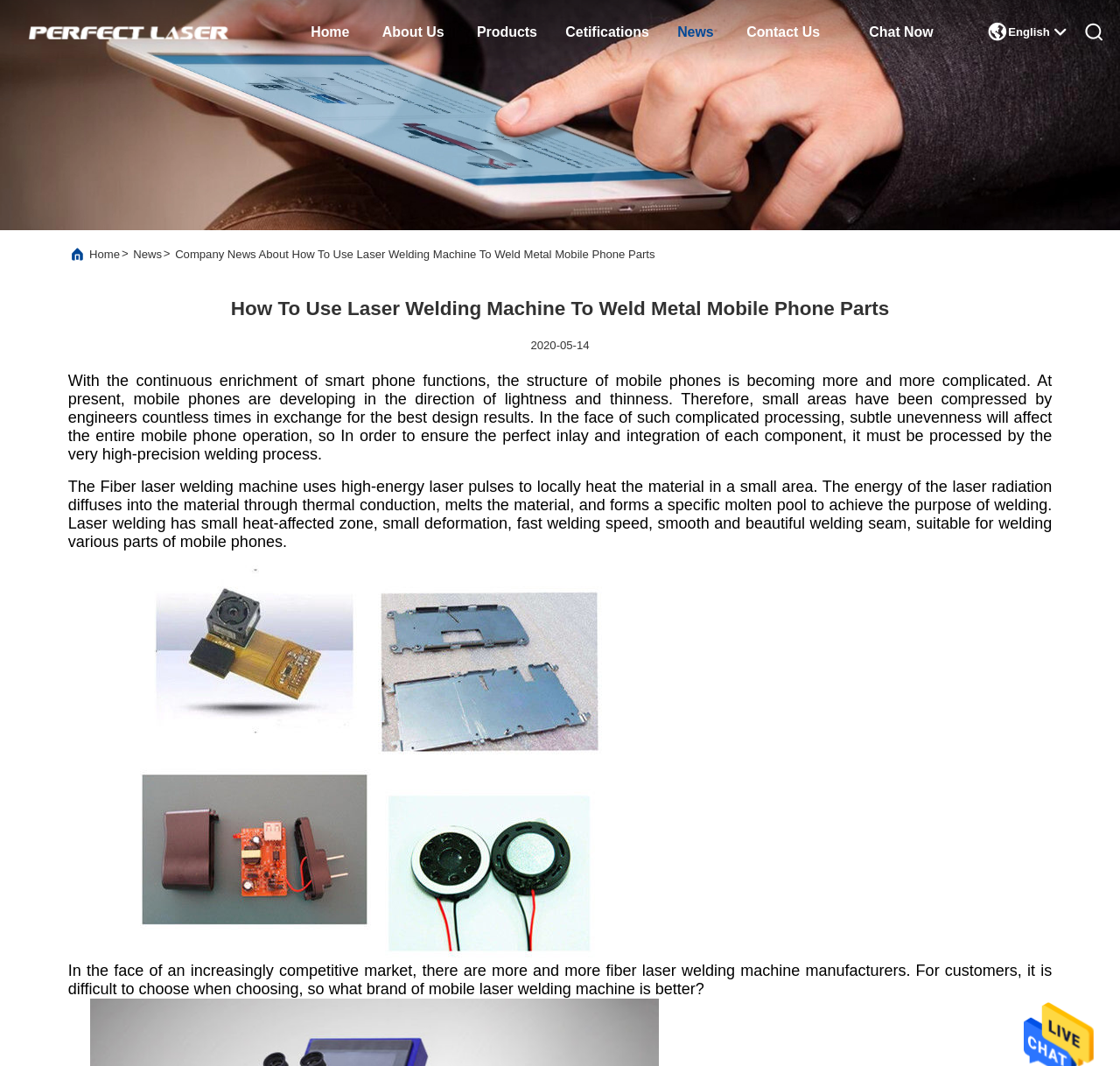Extract the main heading from the webpage content.

Company News About How To Use Laser Welding Machine To Weld Metal Mobile Phone Parts